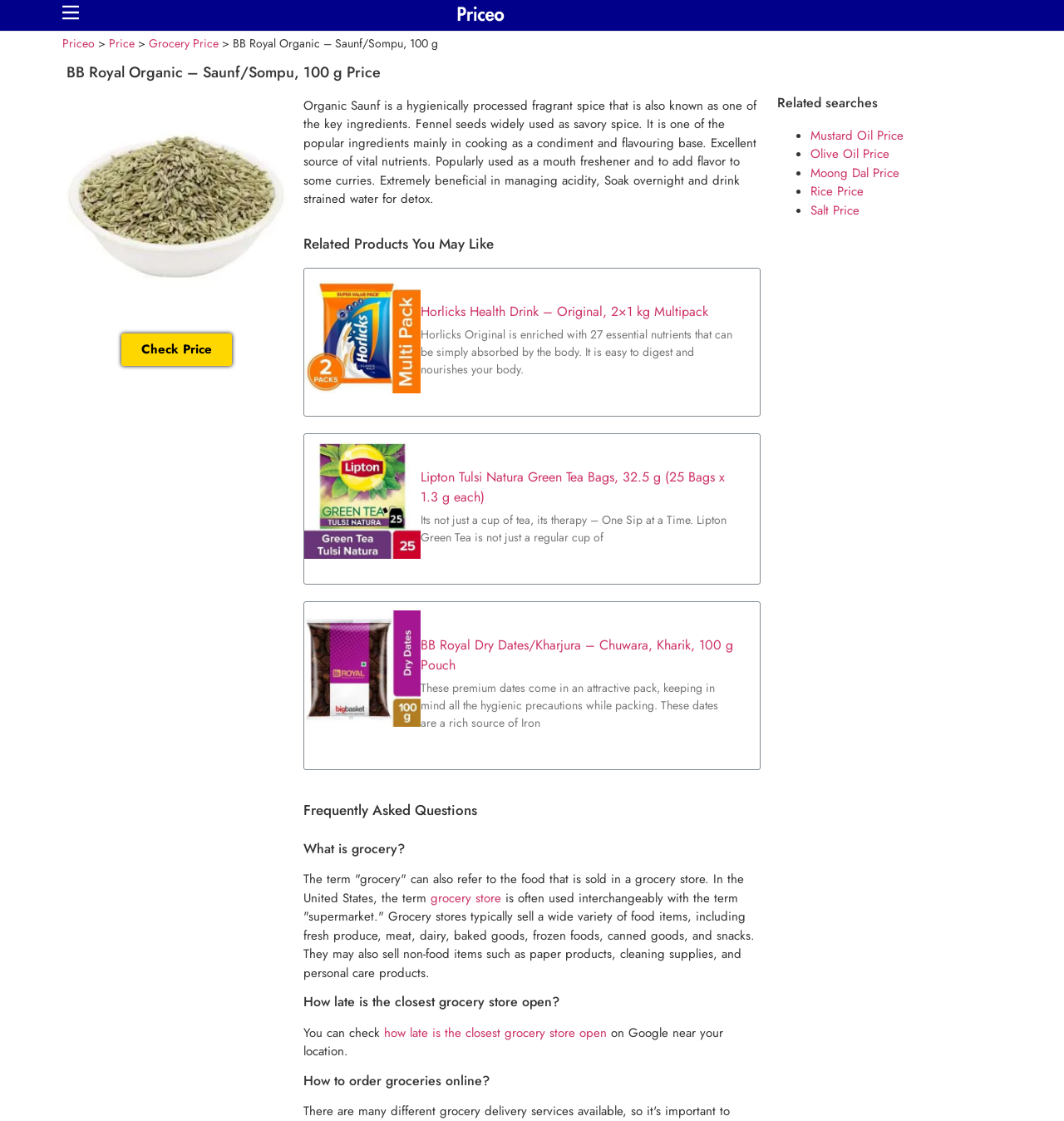Based on the image, please respond to the question with as much detail as possible:
What is the name of the product?

The name of the product can be found in the heading element with the text 'BB Royal Organic – Saunf/Sompu, 100 g Price' and also in the static text element with the text 'BB Royal Organic – Saunf/Sompu, 100 g'.